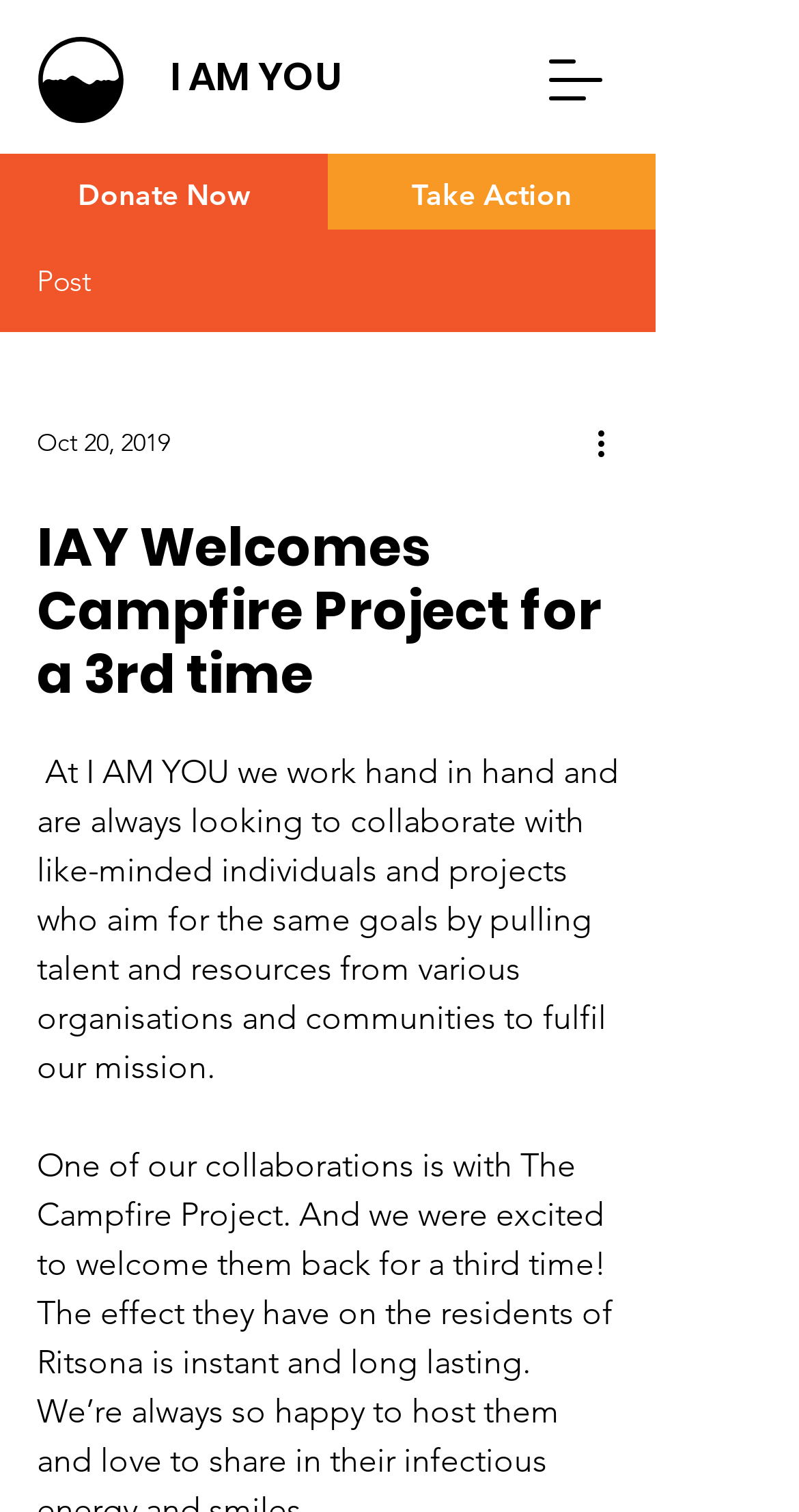Offer a meticulous description of the webpage's structure and content.

The webpage is about I AM YOU's collaboration with The Campfire Project. At the top left, there is a link to "I AM YOU" and a button to open the navigation menu at the top right. Below these elements, there are two buttons, "Donate Now" and "Take Action", positioned side by side.

Below the buttons, there is a section with a "Post" label, followed by a date "Oct 20, 2019". To the right of the date, there is a "More actions" button with an accompanying image. The main content of the page is a heading that reads "IAY Welcomes Campfire Project for a 3rd time", which is followed by a paragraph of text describing the collaboration between I AM YOU and other like-minded projects.

The text continues with a mention of The Campfire Project, which is a link, and a sentence expressing excitement about welcoming them back for a third time. Overall, the webpage has a simple layout with a focus on the text content, and a few buttons and links for navigation and action.